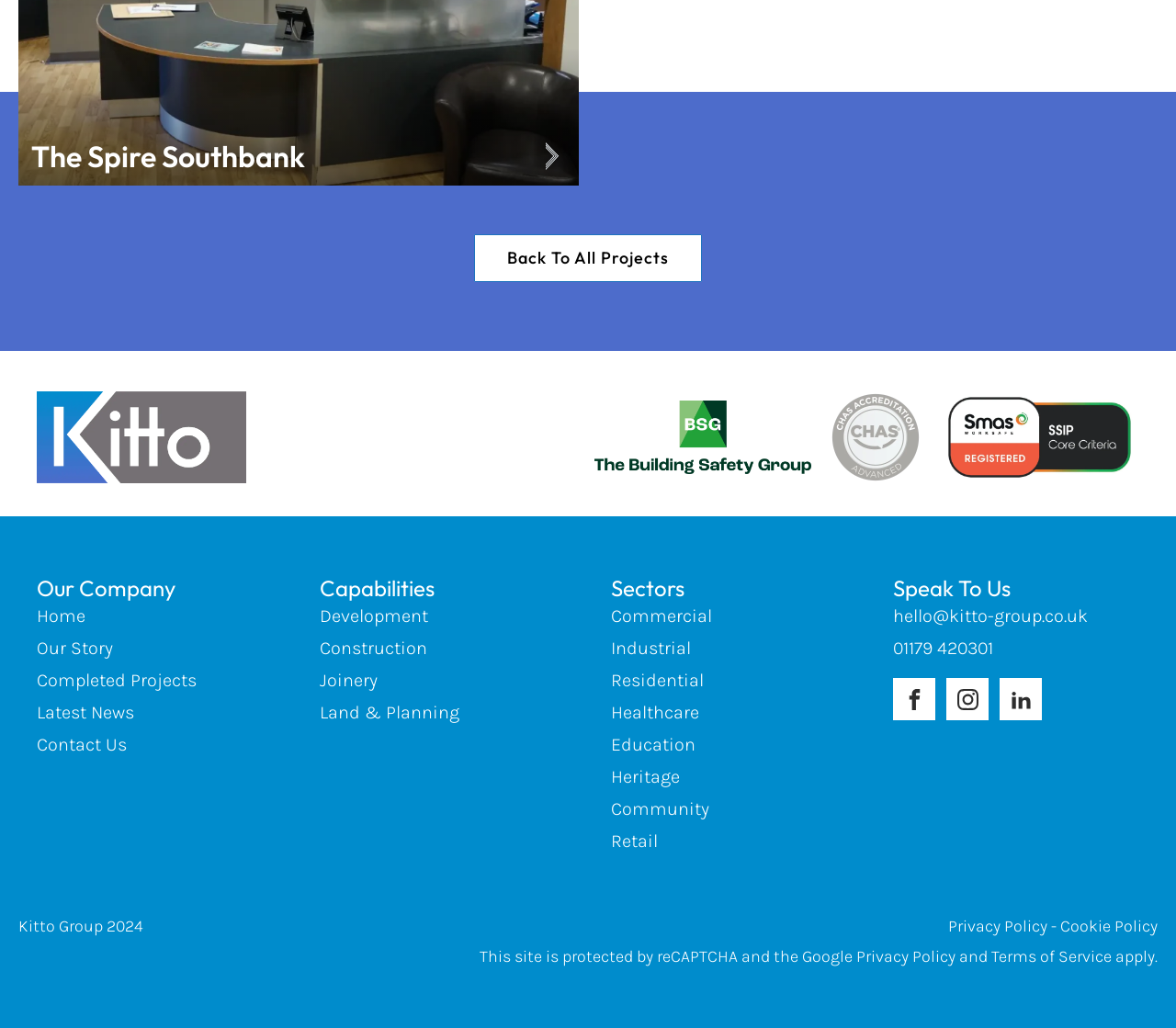What is the contact email of the company?
Using the information presented in the image, please offer a detailed response to the question.

The contact email of the company can be found in the 'Speak To Us' section, which provides the email address 'hello@kitto-group.co.uk'.